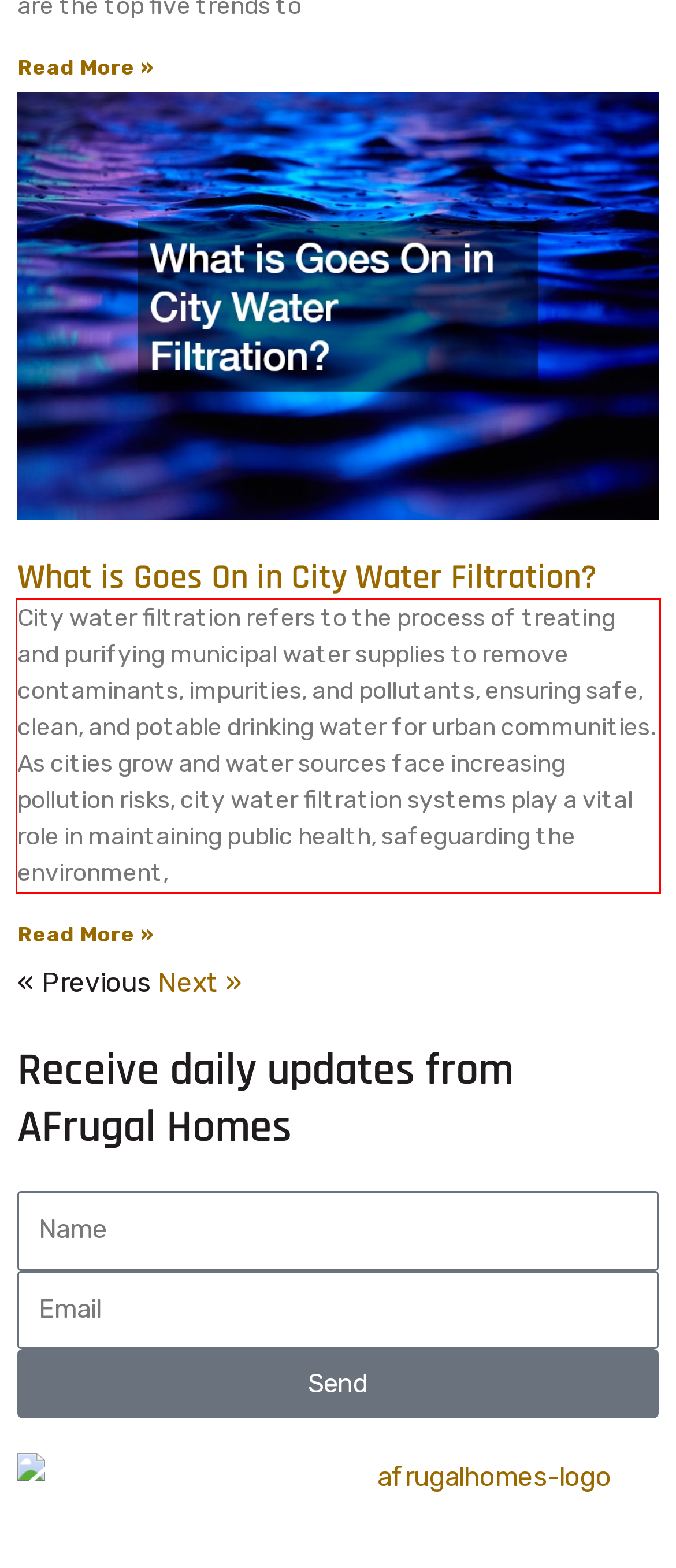Using the provided screenshot of a webpage, recognize the text inside the red rectangle bounding box by performing OCR.

City water filtration refers to the process of treating and purifying municipal water supplies to remove contaminants, impurities, and pollutants, ensuring safe, clean, and potable drinking water for urban communities. As cities grow and water sources face increasing pollution risks, city water filtration systems play a vital role in maintaining public health, safeguarding the environment,